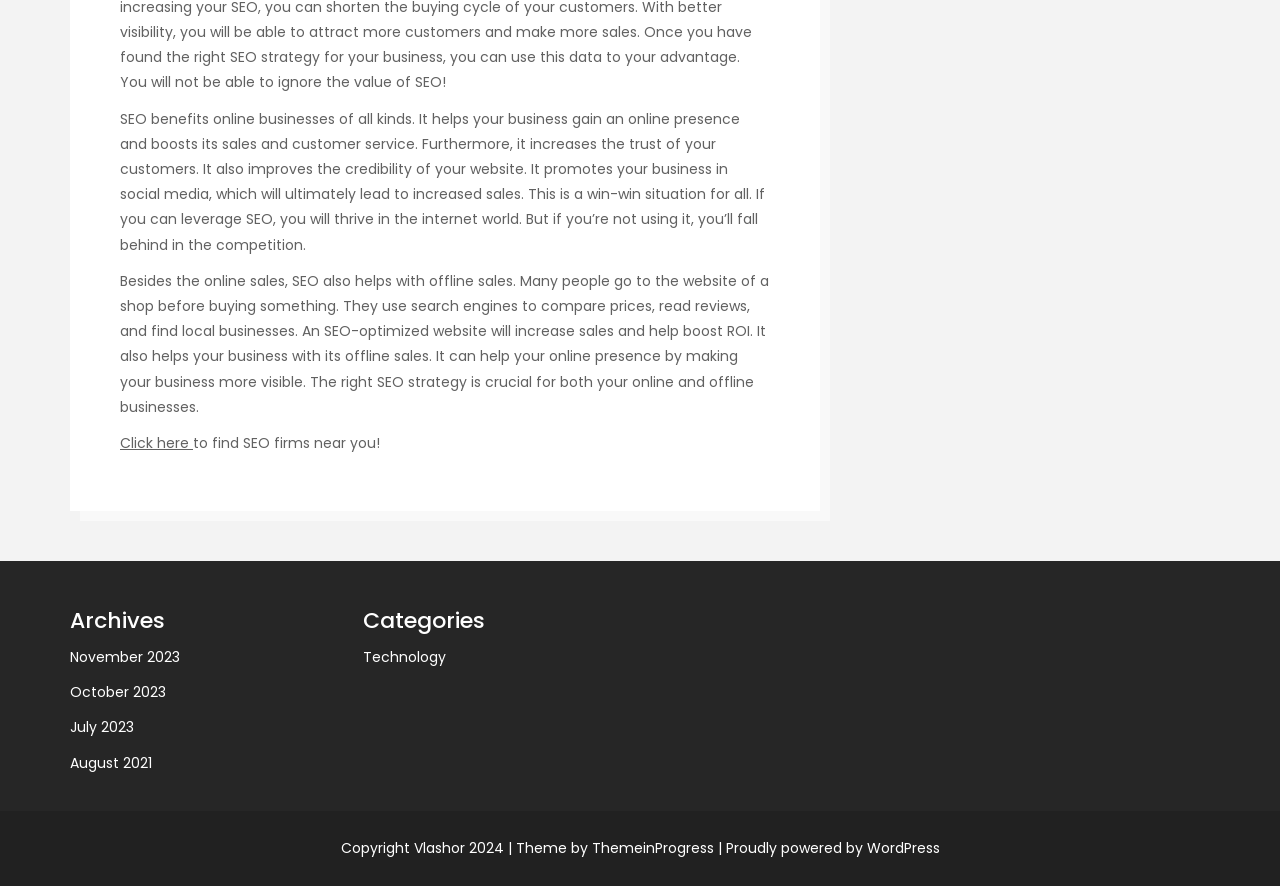Locate the bounding box coordinates of the area to click to fulfill this instruction: "Explore Technology category". The bounding box should be presented as four float numbers between 0 and 1, in the order [left, top, right, bottom].

[0.283, 0.73, 0.348, 0.753]